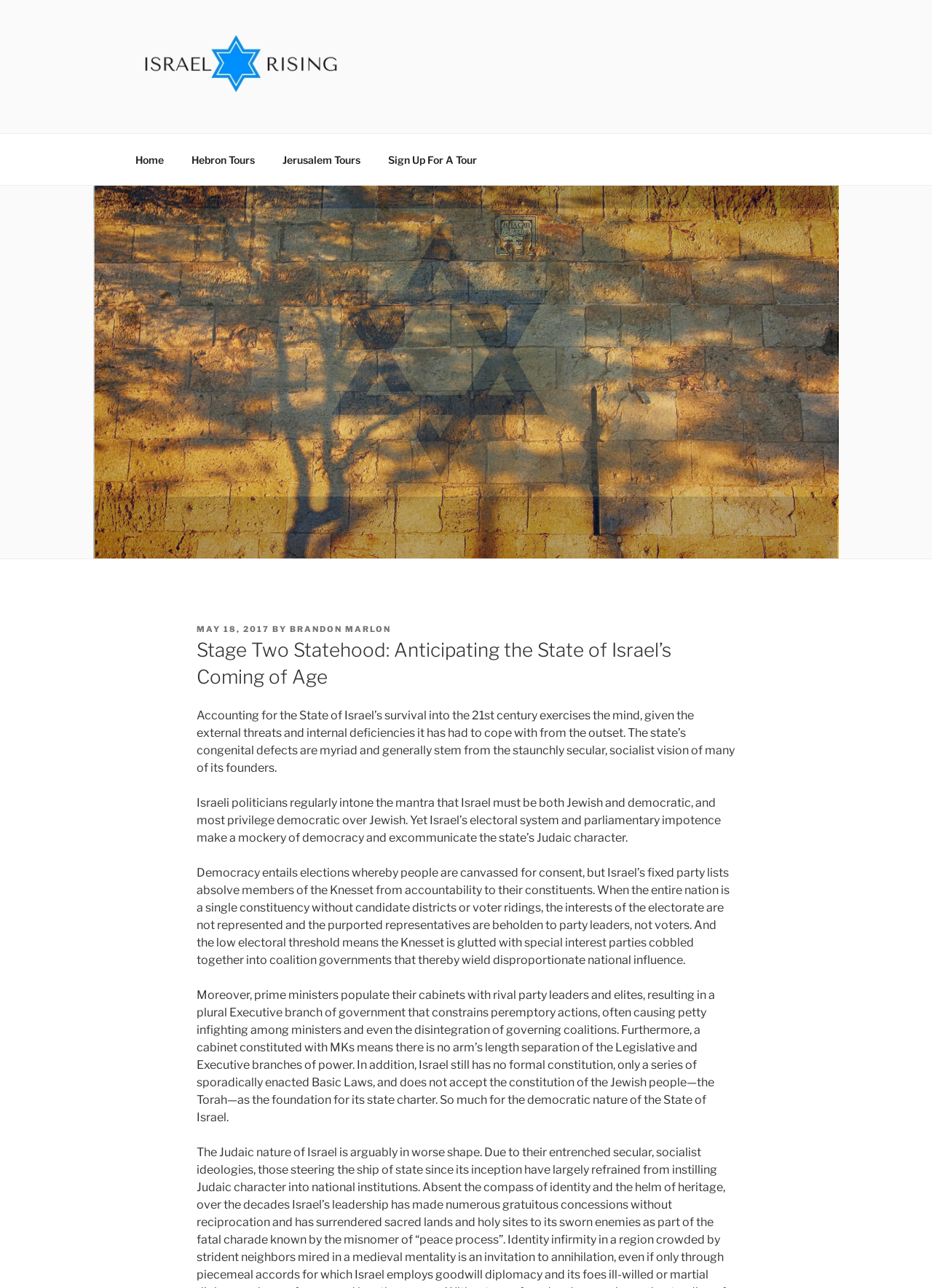Please provide a brief answer to the following inquiry using a single word or phrase:
What is the name of the author of the article?

BRANDON MARLON